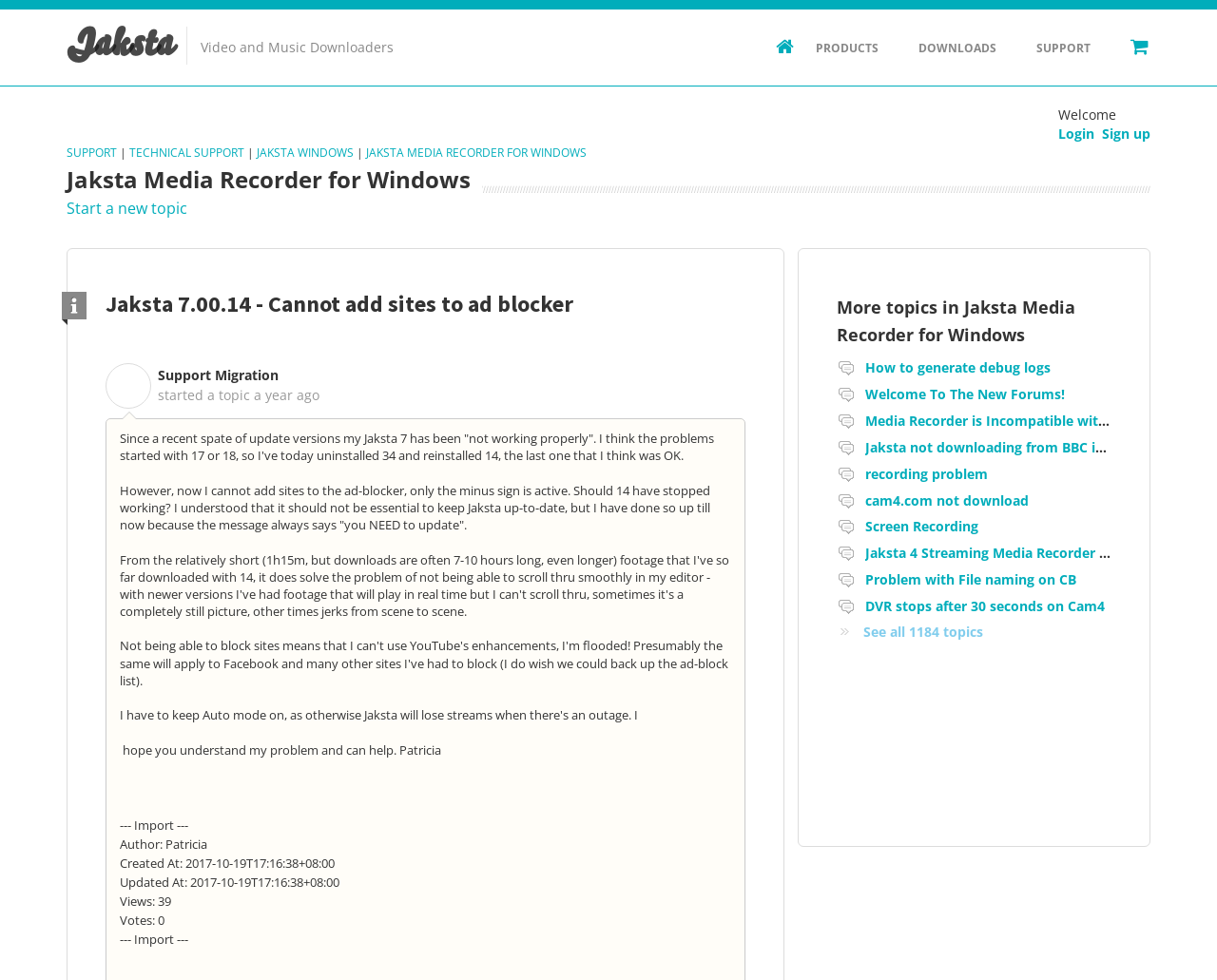Who is the author of this topic?
Answer with a single word or phrase, using the screenshot for reference.

Patricia